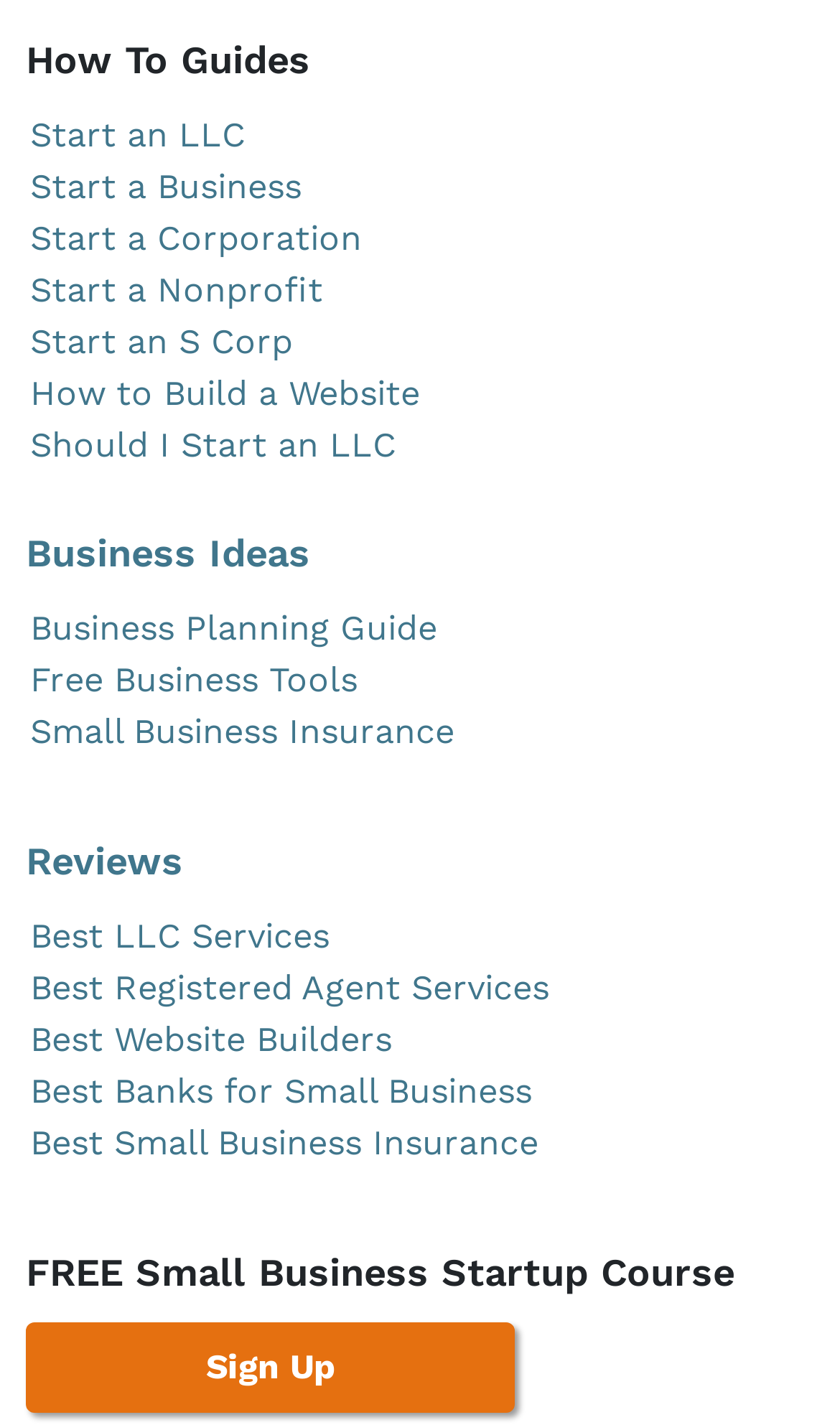Kindly determine the bounding box coordinates for the area that needs to be clicked to execute this instruction: "Get free business tools".

[0.036, 0.462, 0.426, 0.491]